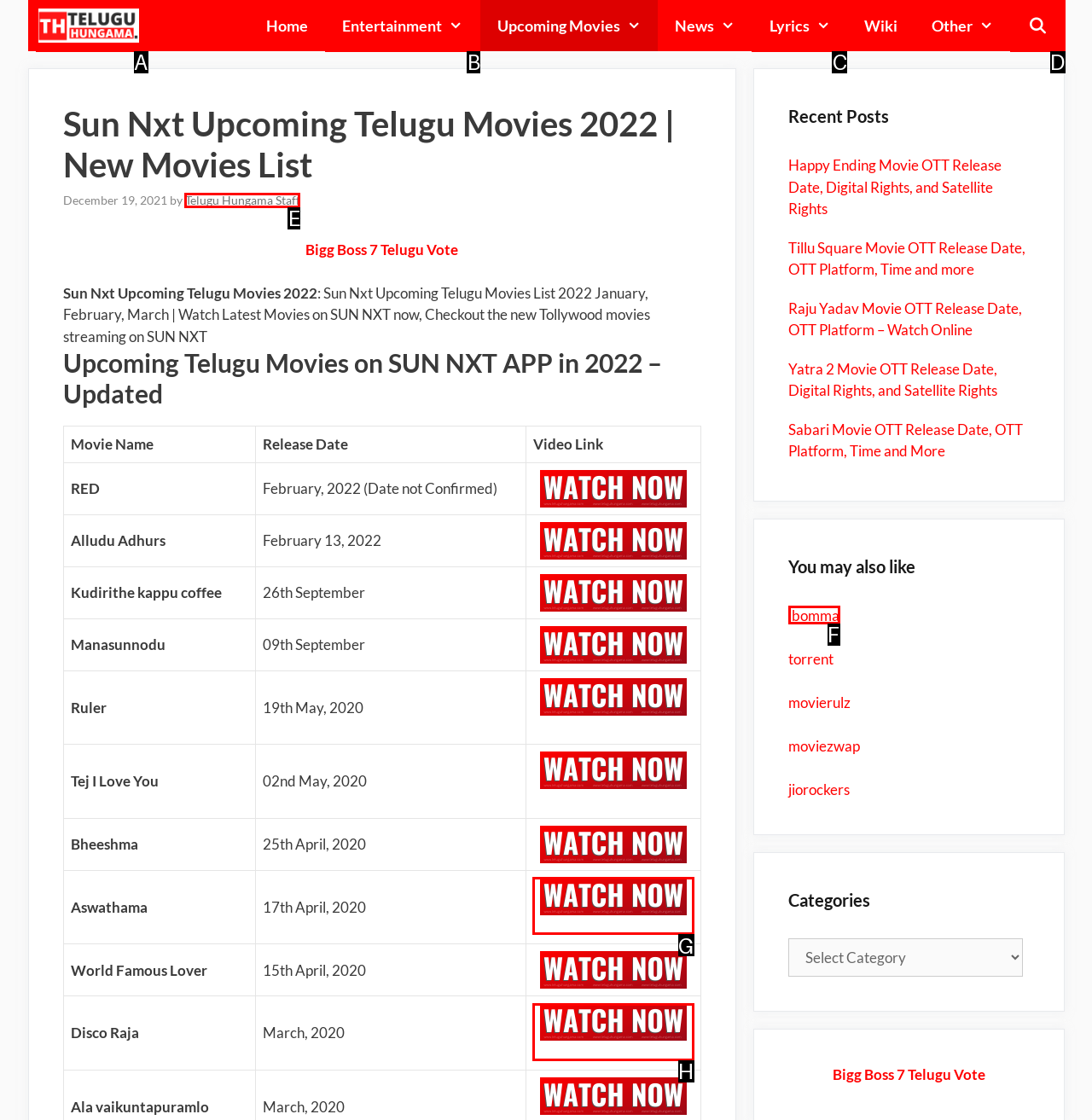Identify the letter of the UI element you need to select to accomplish the task: Open Search Bar.
Respond with the option's letter from the given choices directly.

D